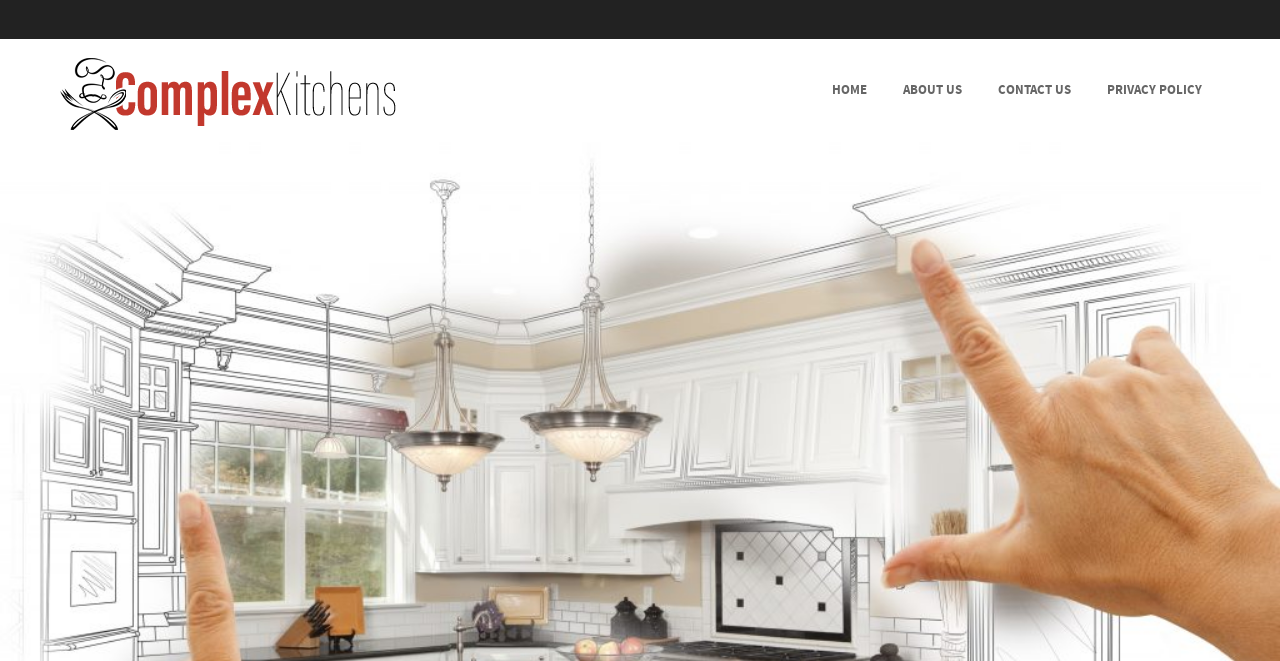Give a one-word or one-phrase response to the question: 
What is the name of the kitchen?

Indiana Complex Kitchens